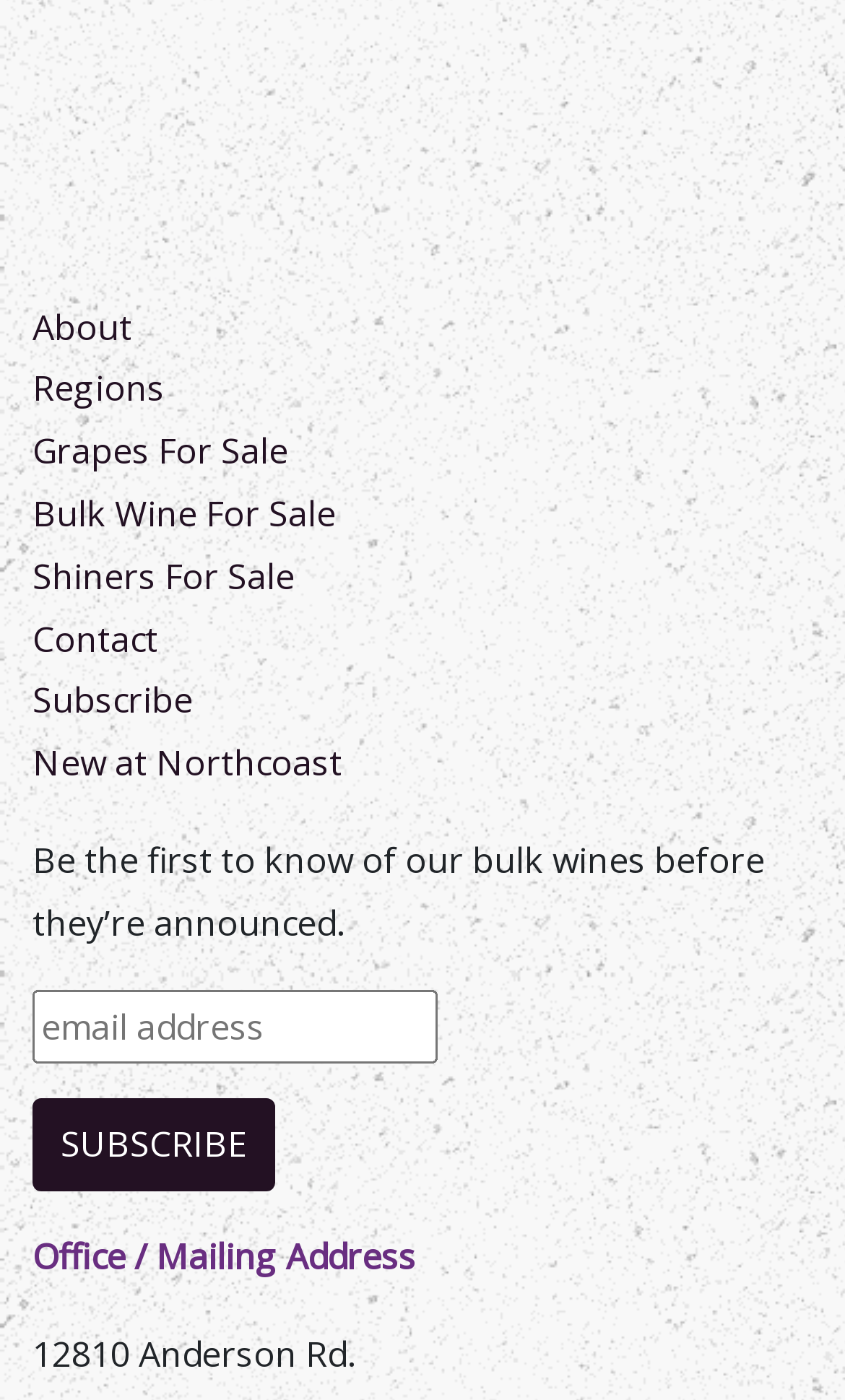Can you find the bounding box coordinates for the element to click on to achieve the instruction: "Subscribe"?

[0.038, 0.785, 0.326, 0.851]